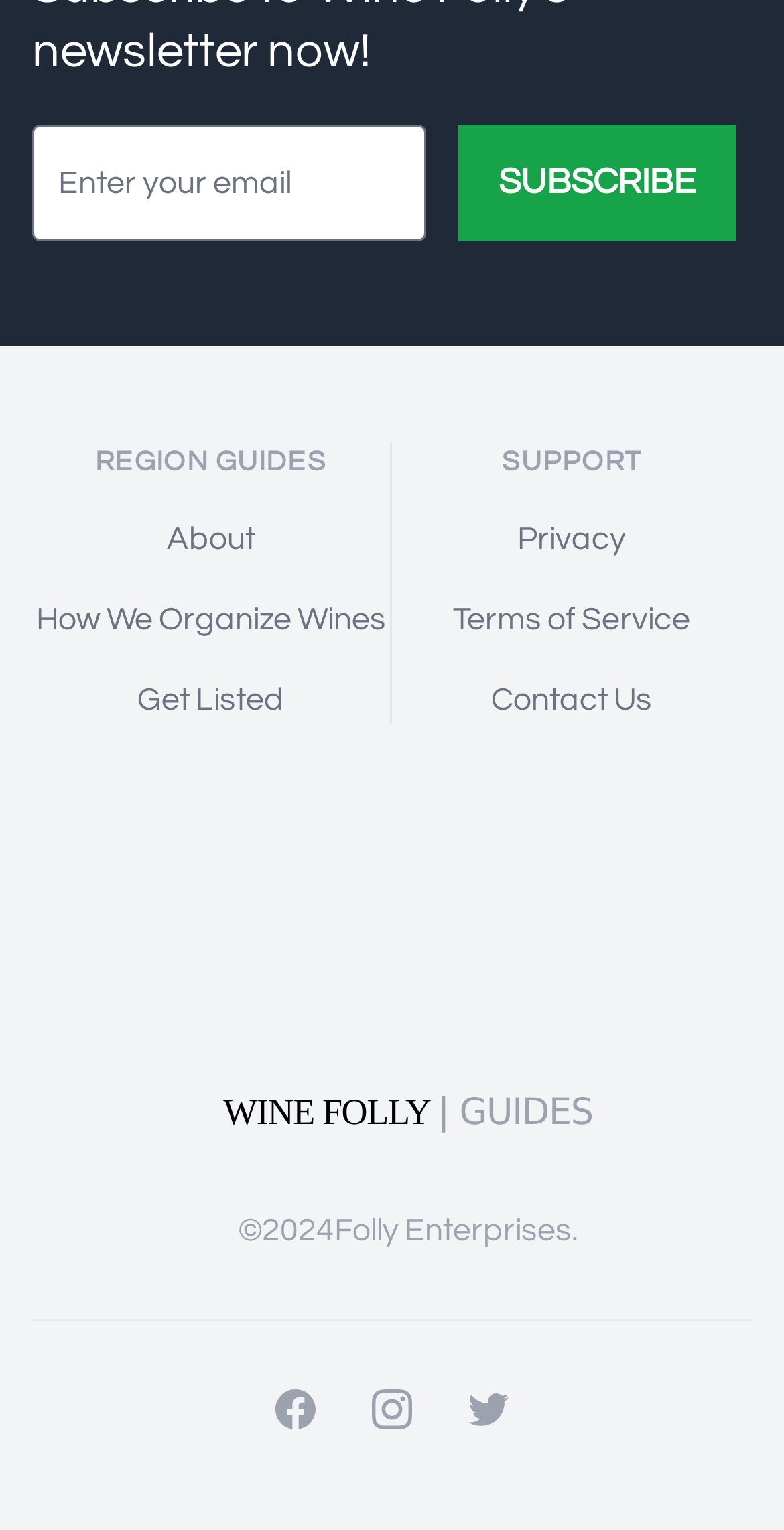What is the purpose of the 'SUBSCRIBE' button?
By examining the image, provide a one-word or phrase answer.

Subscribe to newsletter